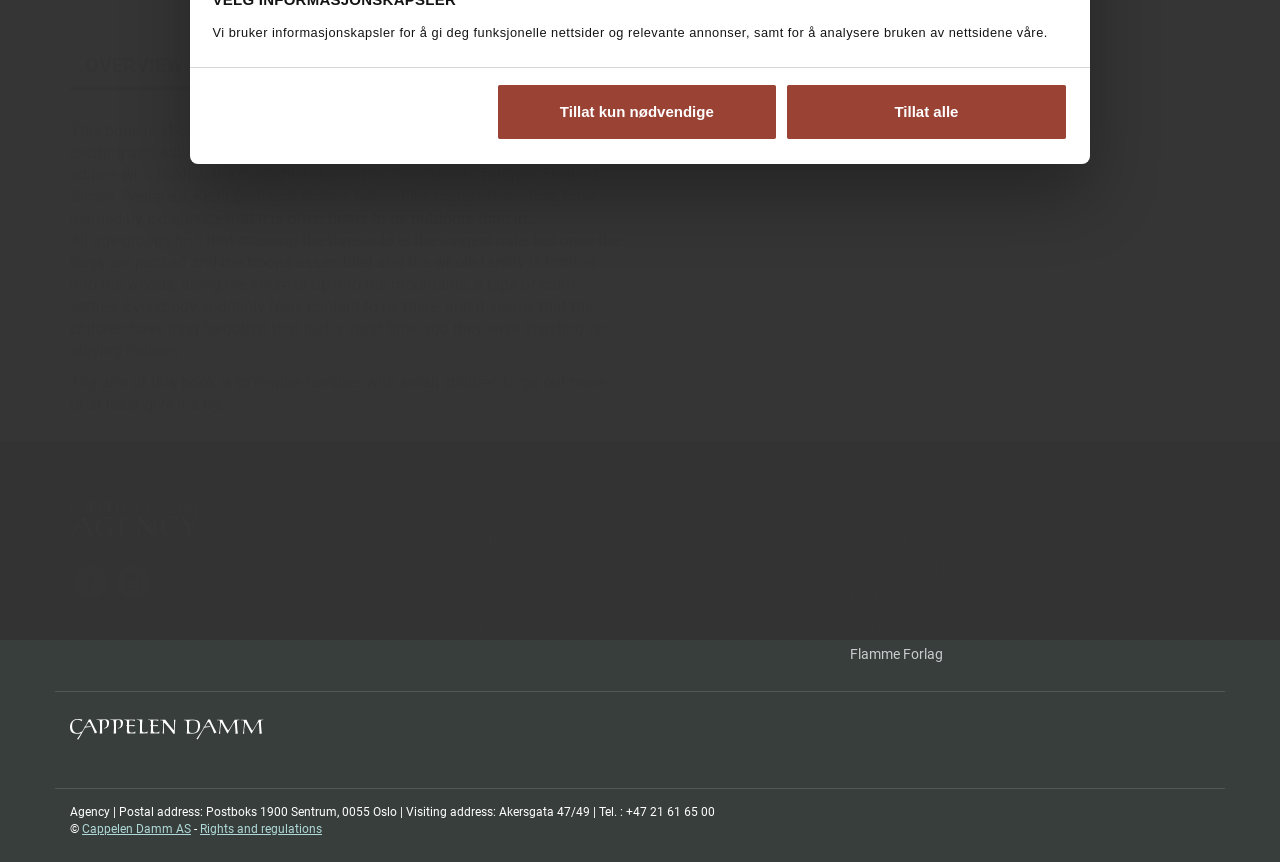Using the description "Cookies", predict the bounding box of the relevant HTML element.

[0.359, 0.674, 0.488, 0.708]